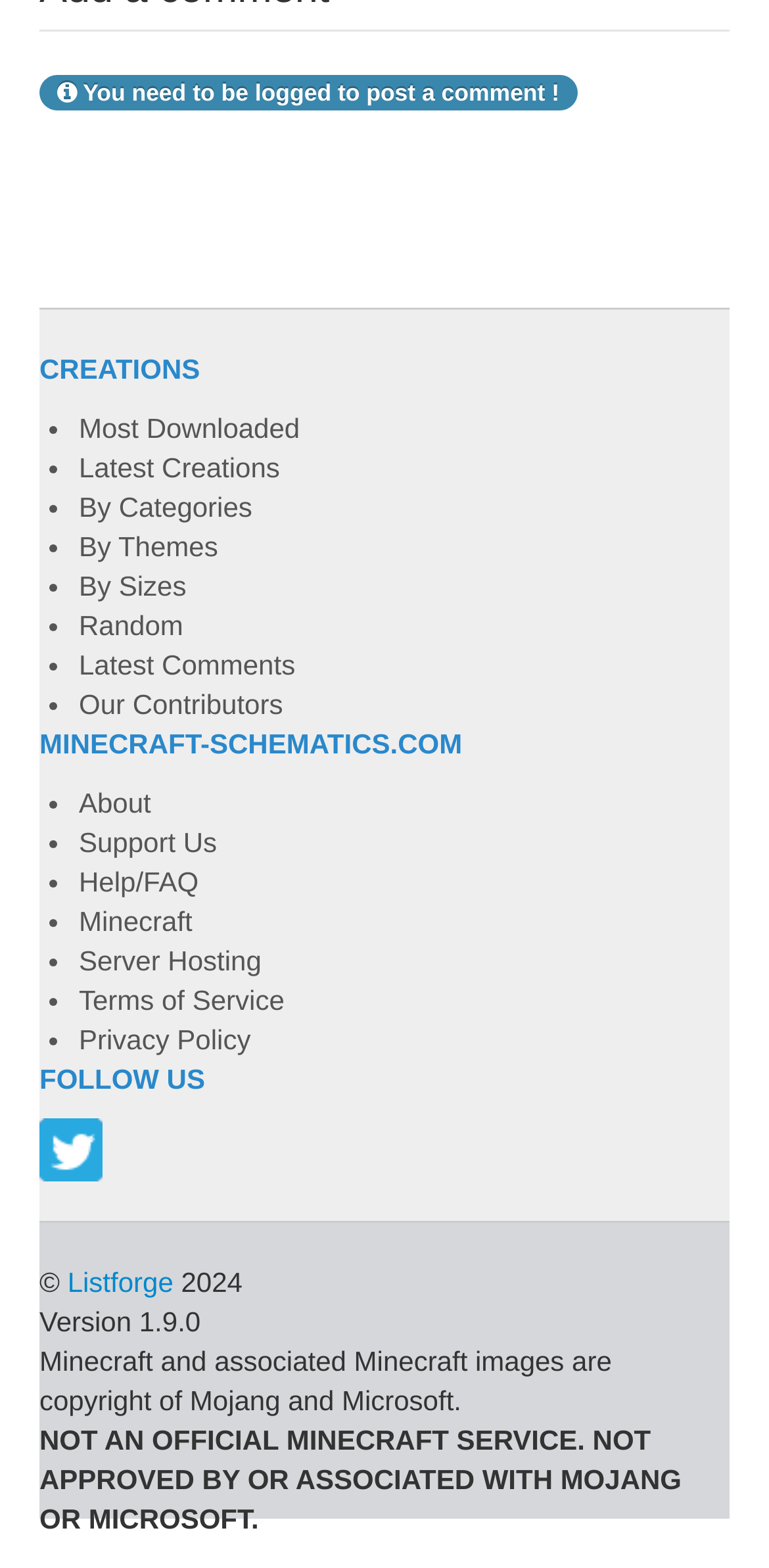What is the website's name?
Look at the image and respond with a one-word or short-phrase answer.

MINECRAFT-SCHEMATICS.COM